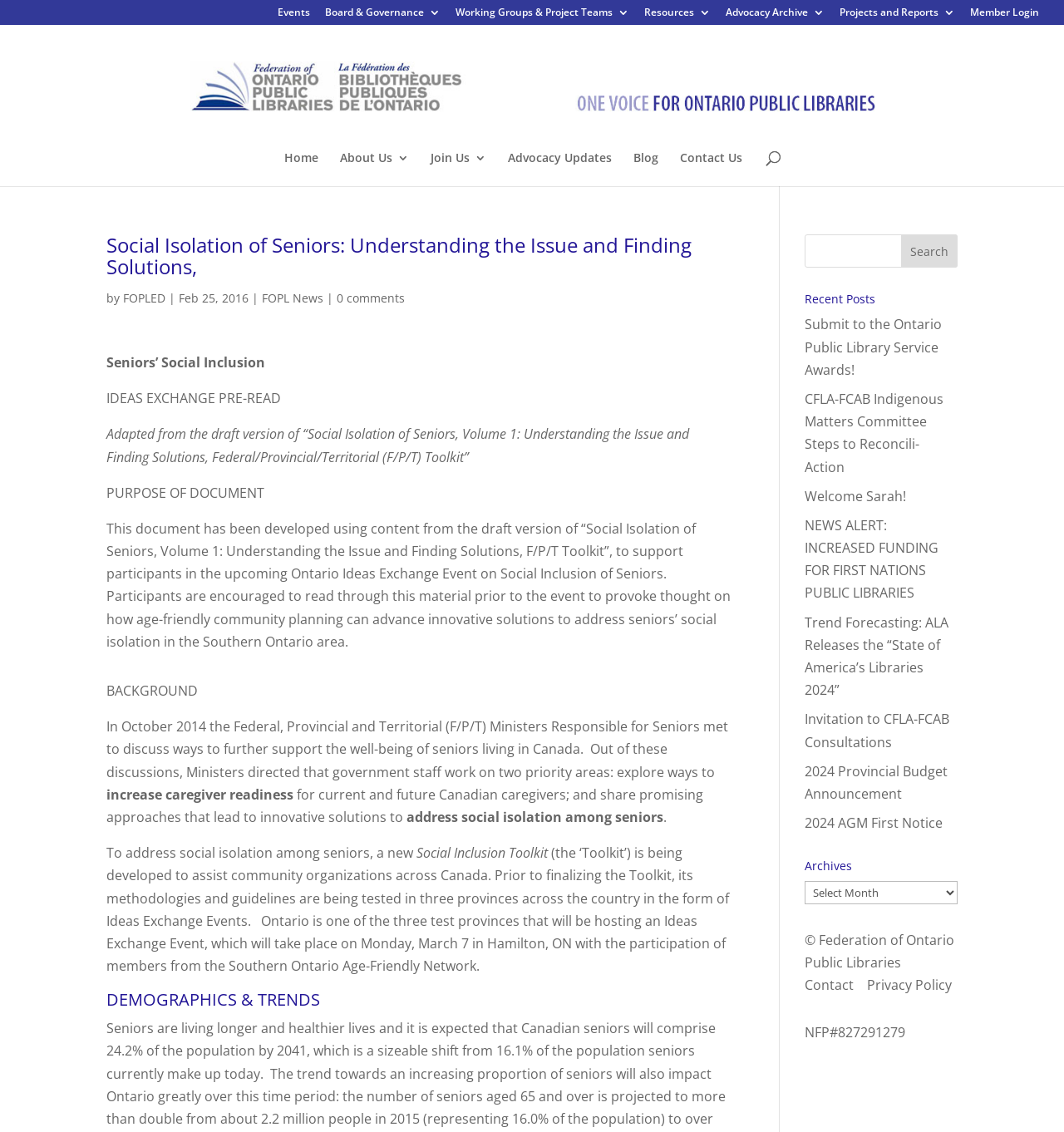Find the bounding box coordinates corresponding to the UI element with the description: "Projects and Reports". The coordinates should be formatted as [left, top, right, bottom], with values as floats between 0 and 1.

[0.789, 0.007, 0.898, 0.022]